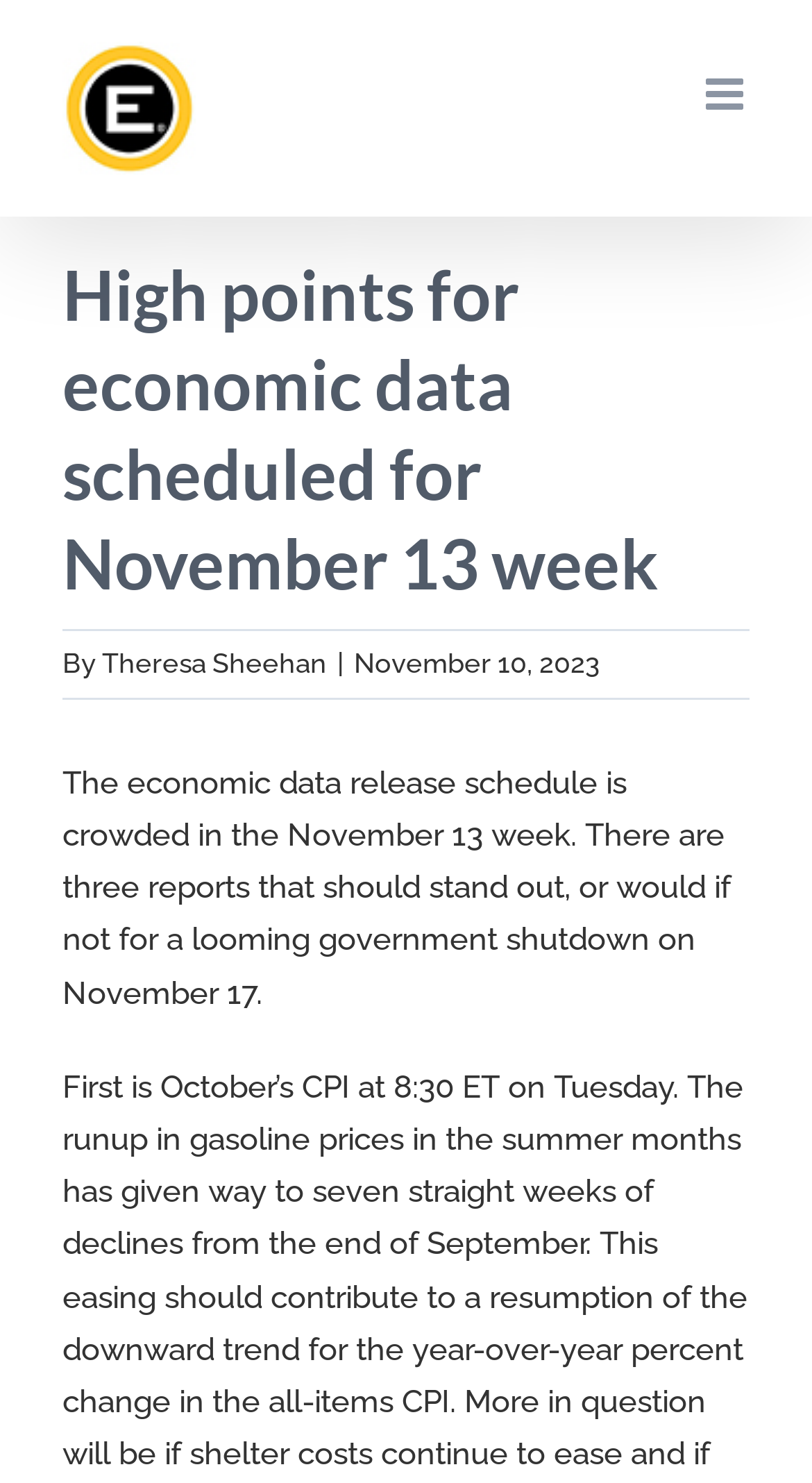When was the article published?
Relying on the image, give a concise answer in one word or a brief phrase.

November 10, 2023